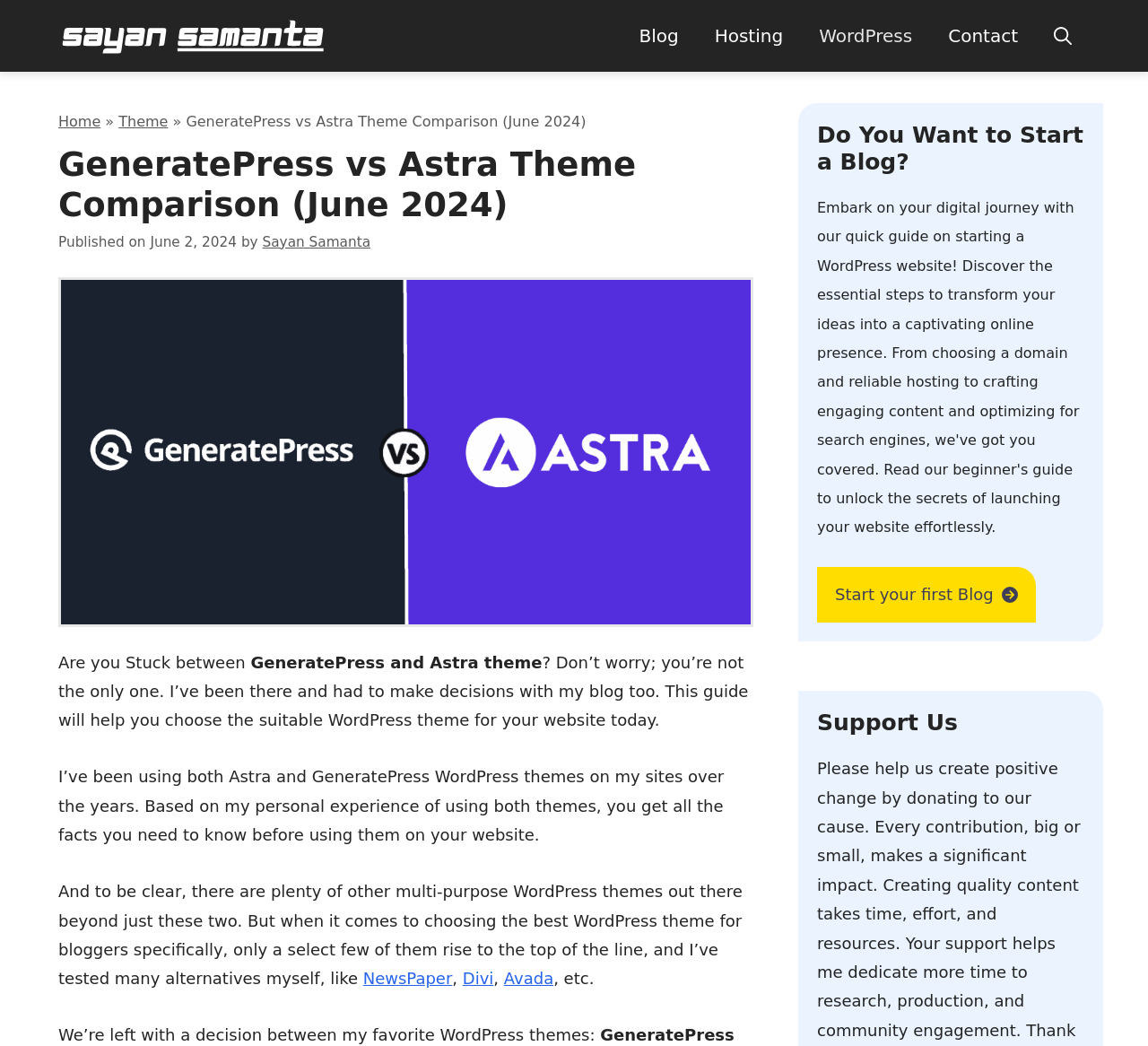Determine the bounding box coordinates for the area that needs to be clicked to fulfill this task: "Read the 'Theme' category". The coordinates must be given as four float numbers between 0 and 1, i.e., [left, top, right, bottom].

[0.103, 0.108, 0.146, 0.124]